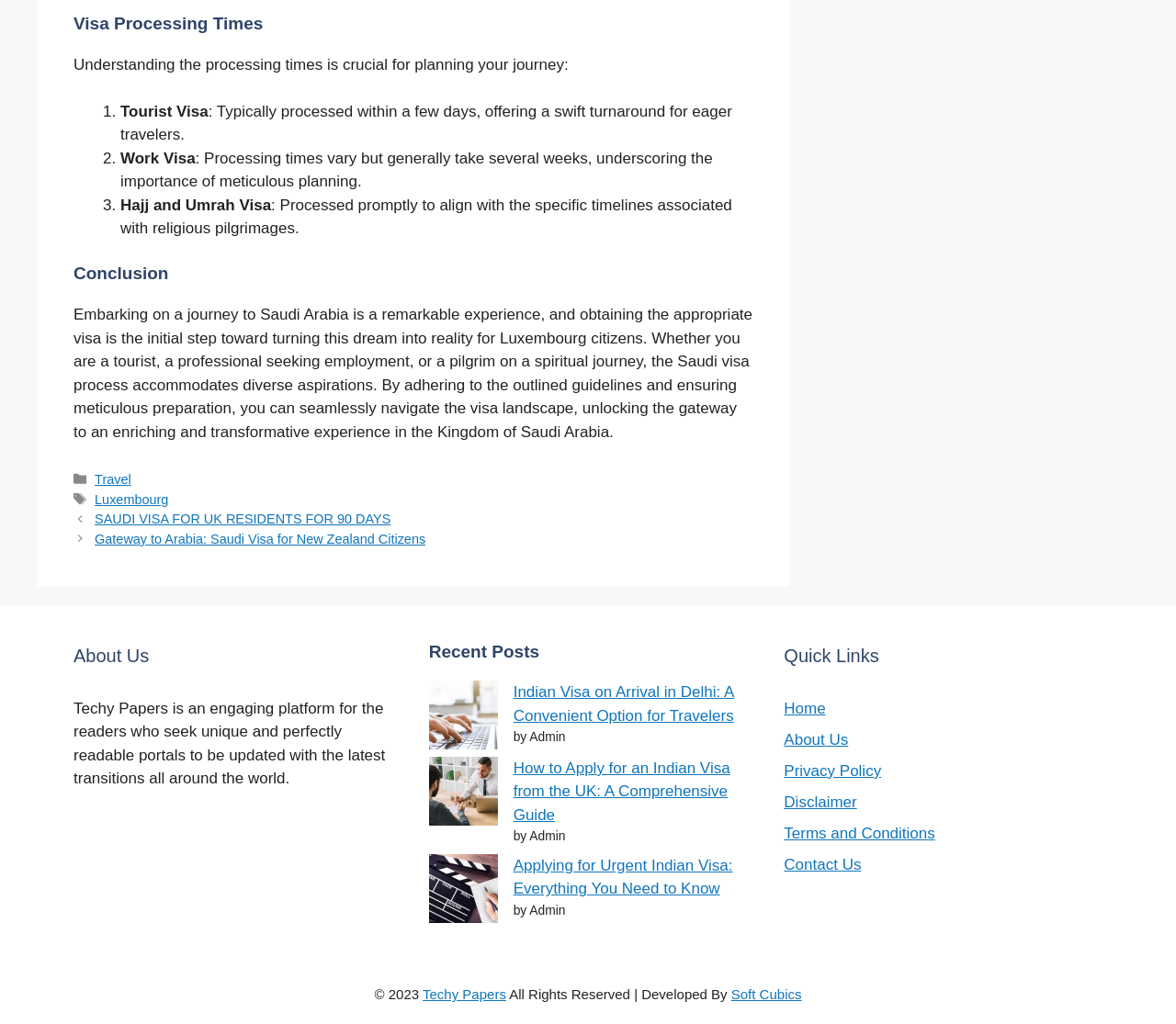Use a single word or phrase to respond to the question:
What is the main topic of this webpage?

Saudi Visa